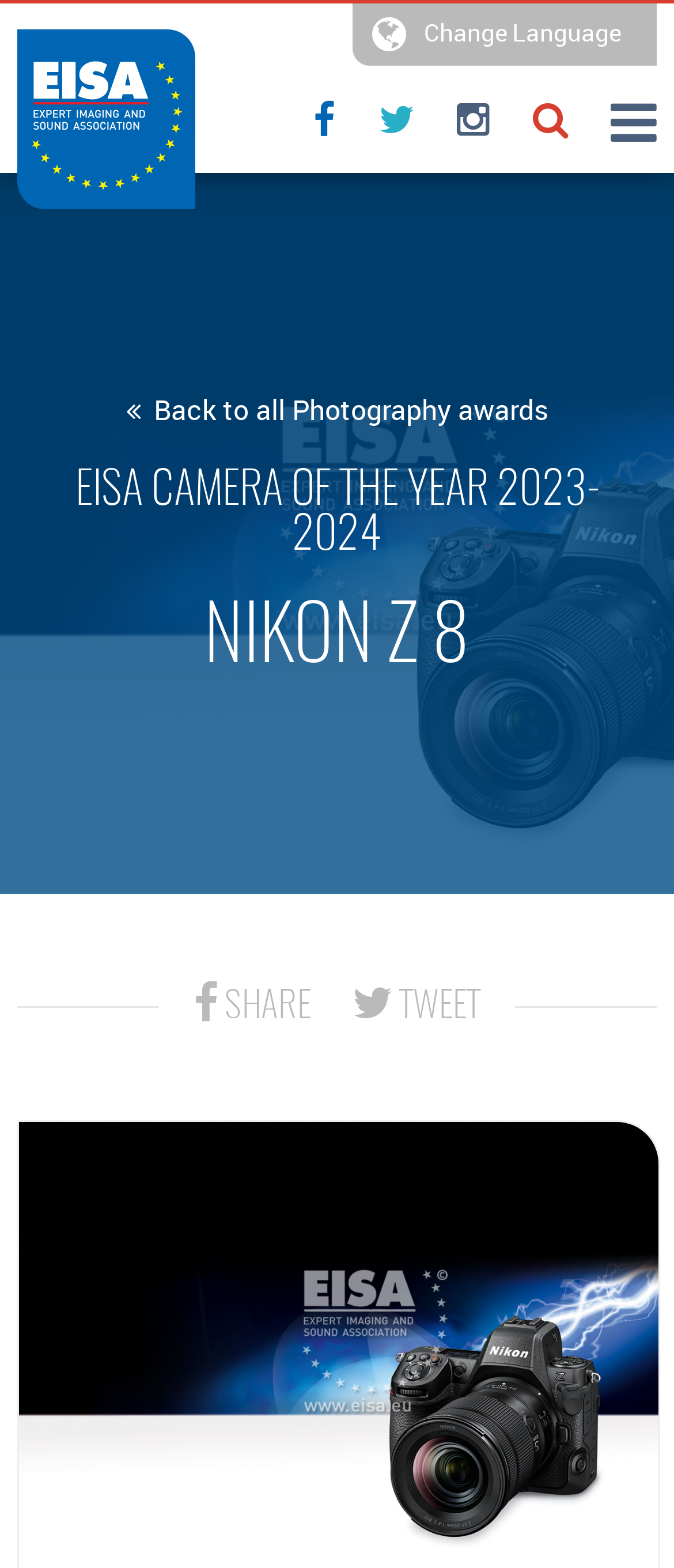Please extract and provide the main headline of the webpage.

EISA CAMERA OF THE YEAR 2023-2024
NIKON Z 8